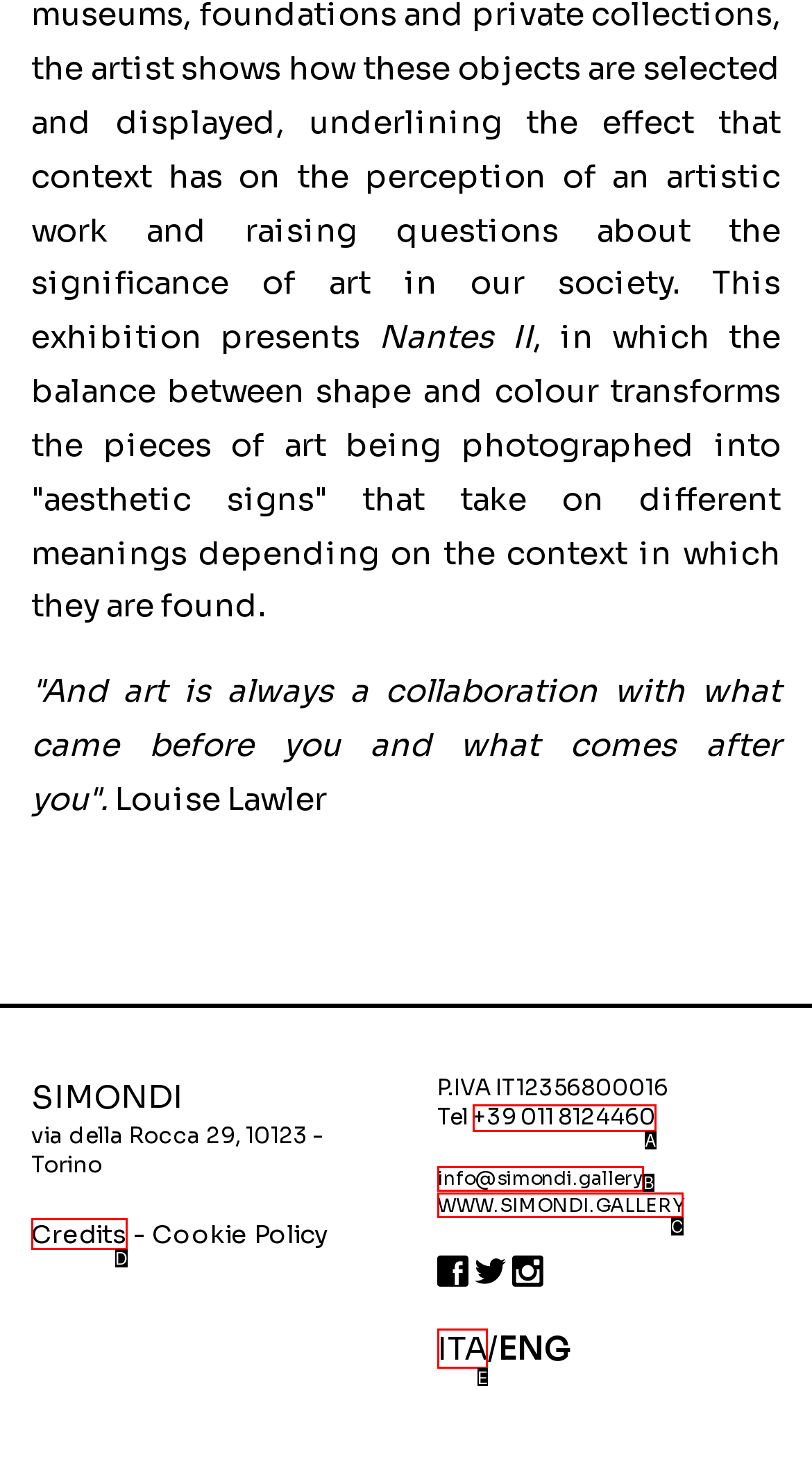Determine which option matches the element description: ITA
Reply with the letter of the appropriate option from the options provided.

E